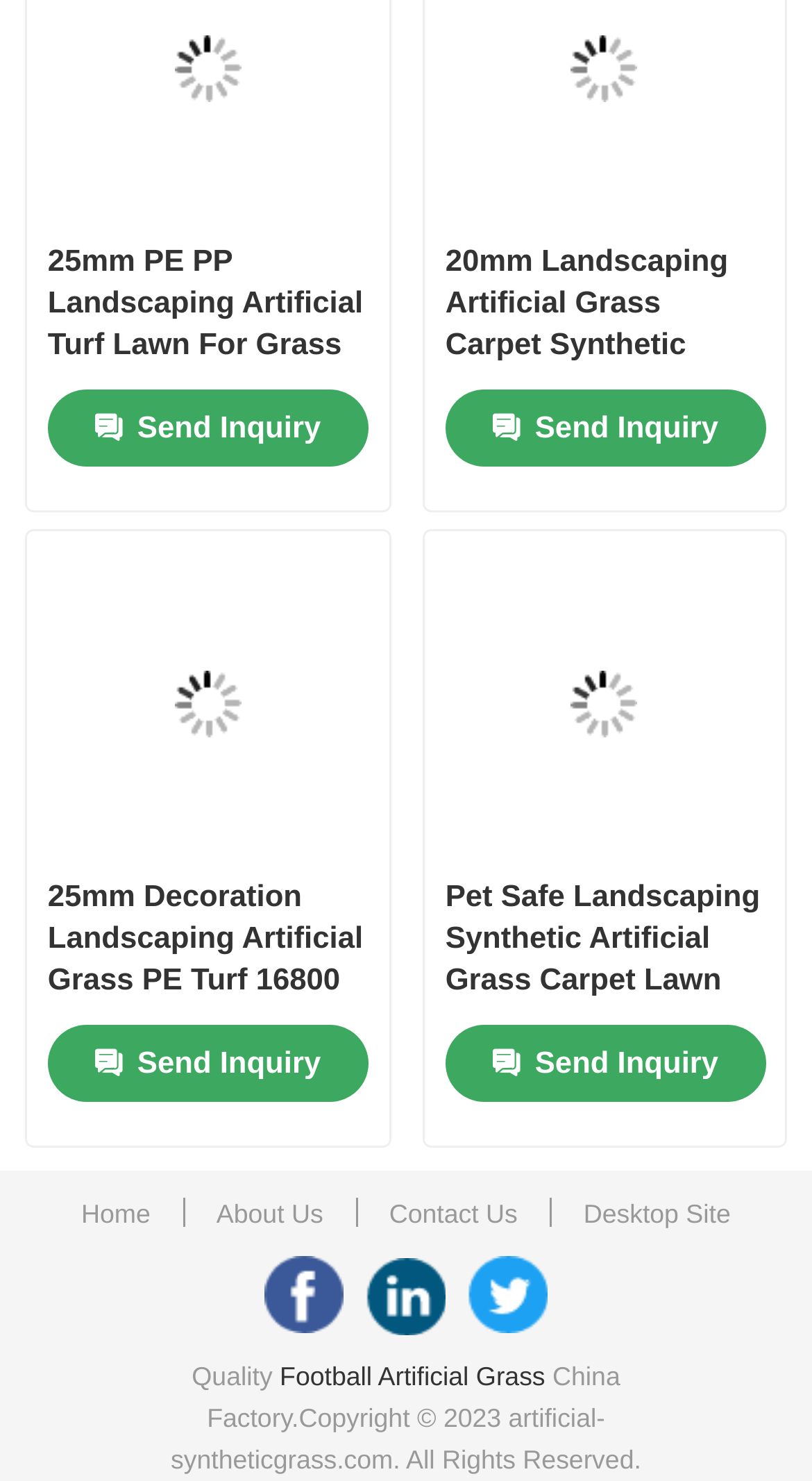Using the element description: "Landscaping Artificial Grass", determine the bounding box coordinates for the specified UI element. The coordinates should be four float numbers between 0 and 1, [left, top, right, bottom].

[0.08, 0.57, 0.92, 0.647]